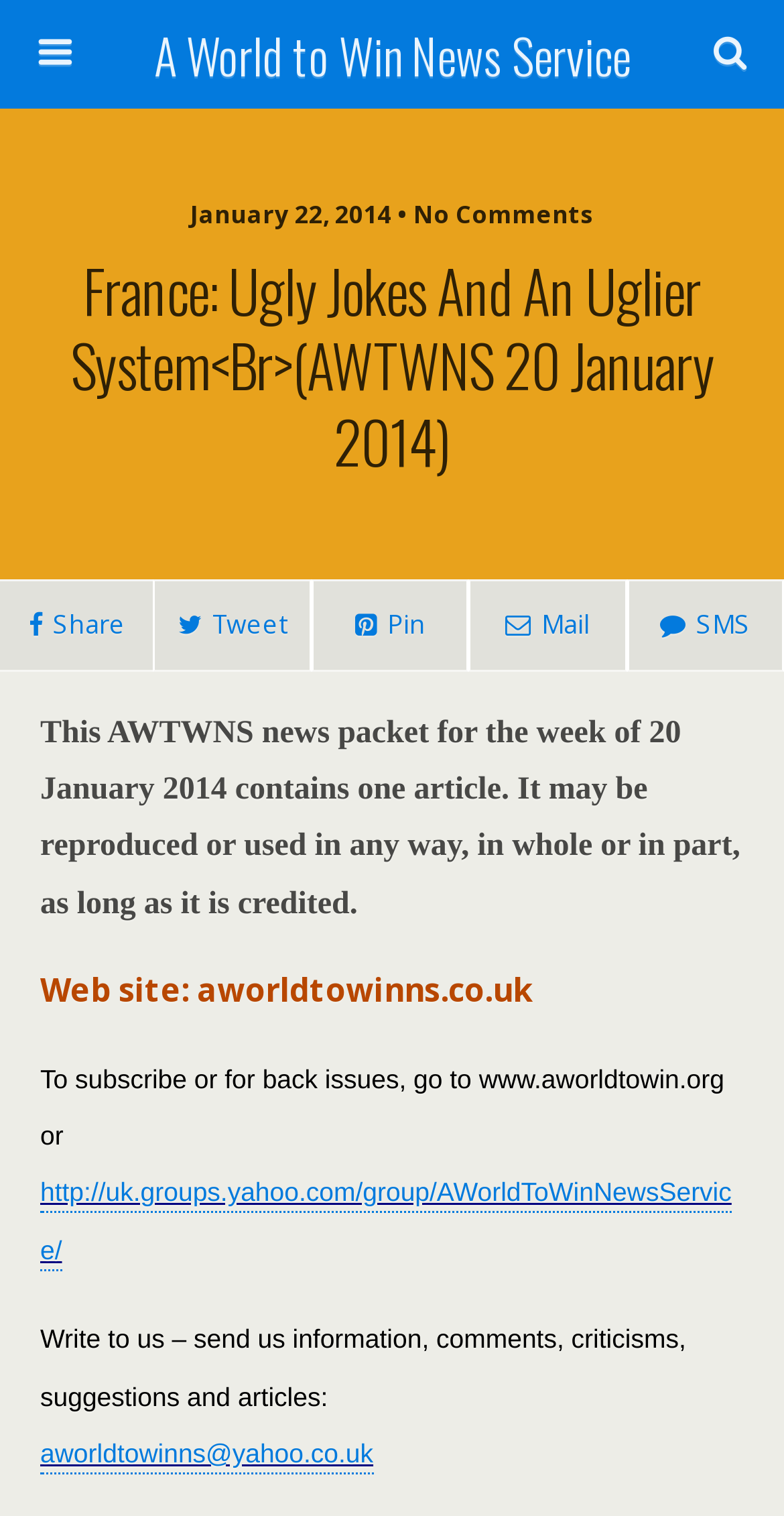Bounding box coordinates should be in the format (top-left x, top-left y, bottom-right x, bottom-right y) and all values should be floating point numbers between 0 and 1. Determine the bounding box coordinate for the UI element described as: name="submit" value="Search"

[0.764, 0.078, 0.949, 0.114]